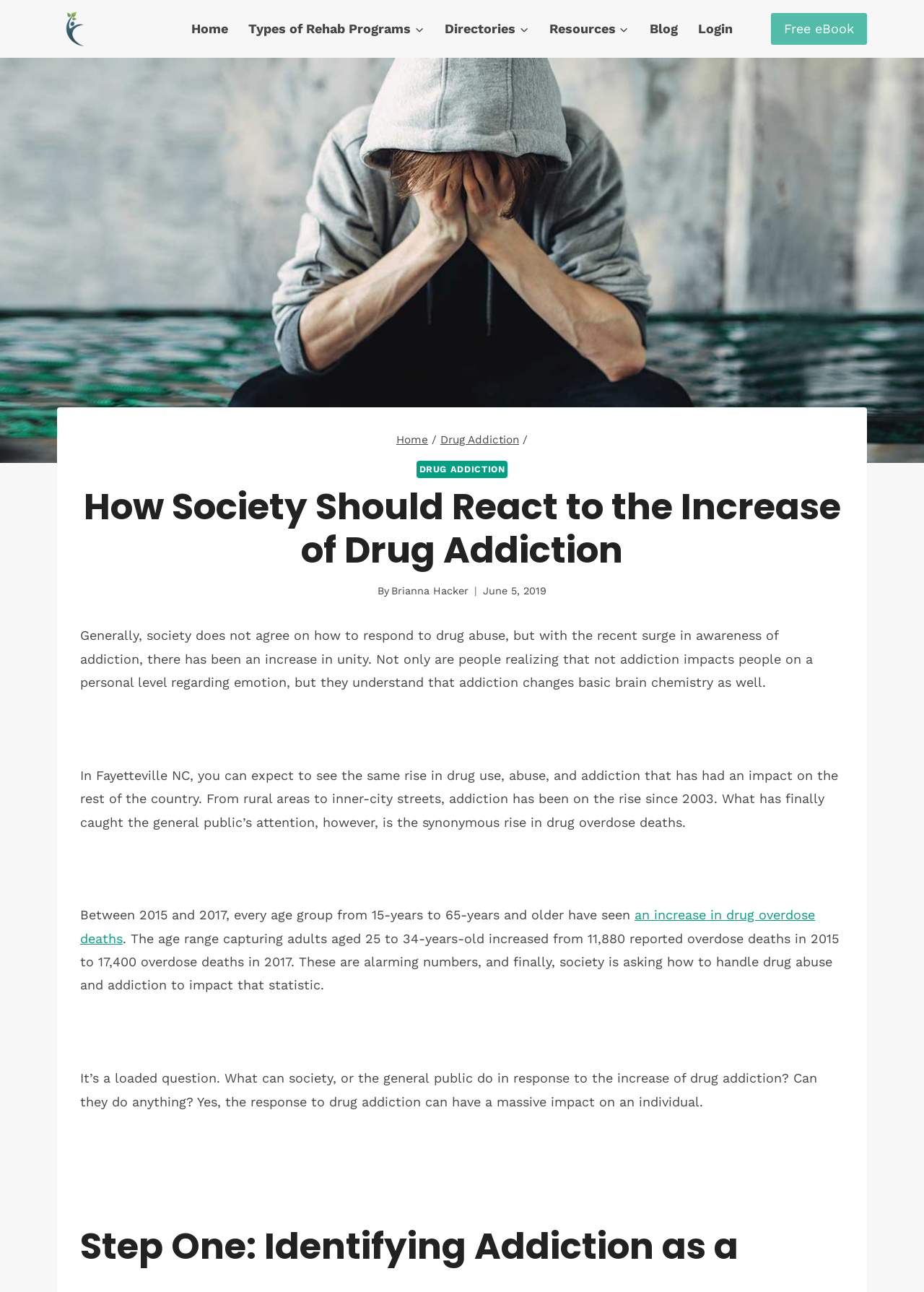Answer the following query with a single word or phrase:
Who is the author of the article?

Brianna Hacker